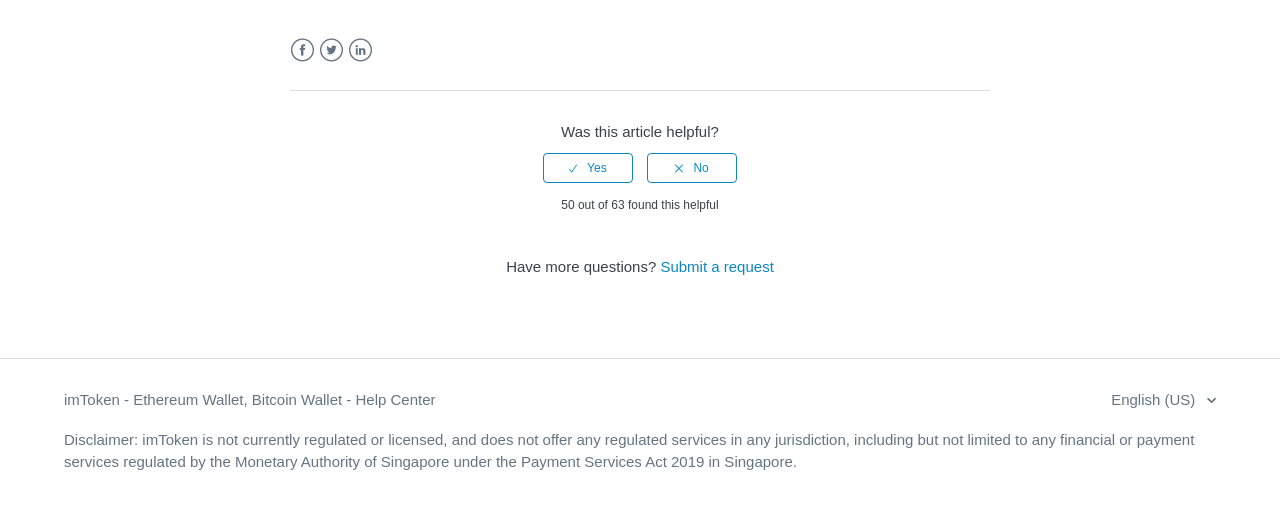Use the details in the image to answer the question thoroughly: 
What is the purpose of the 'Submit a request' link?

I read the text 'Have more questions?' followed by the 'Submit a request' link, so I inferred that the link is for submitting more questions or requests.